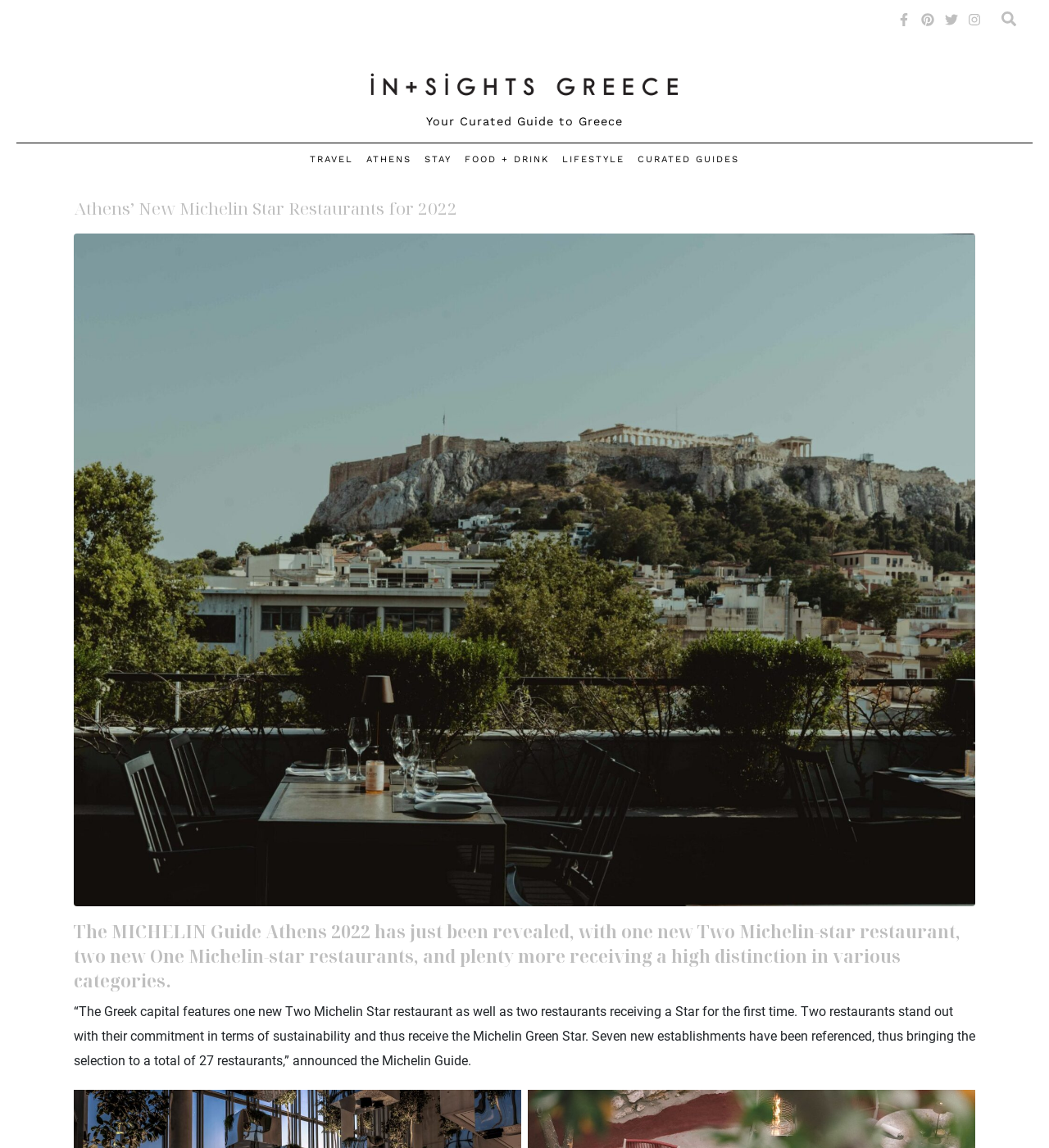Refer to the image and provide a thorough answer to this question:
What is the name of the website?

I determined the answer by looking at the link with the text 'Insights Greece' which is likely to be the website's name.